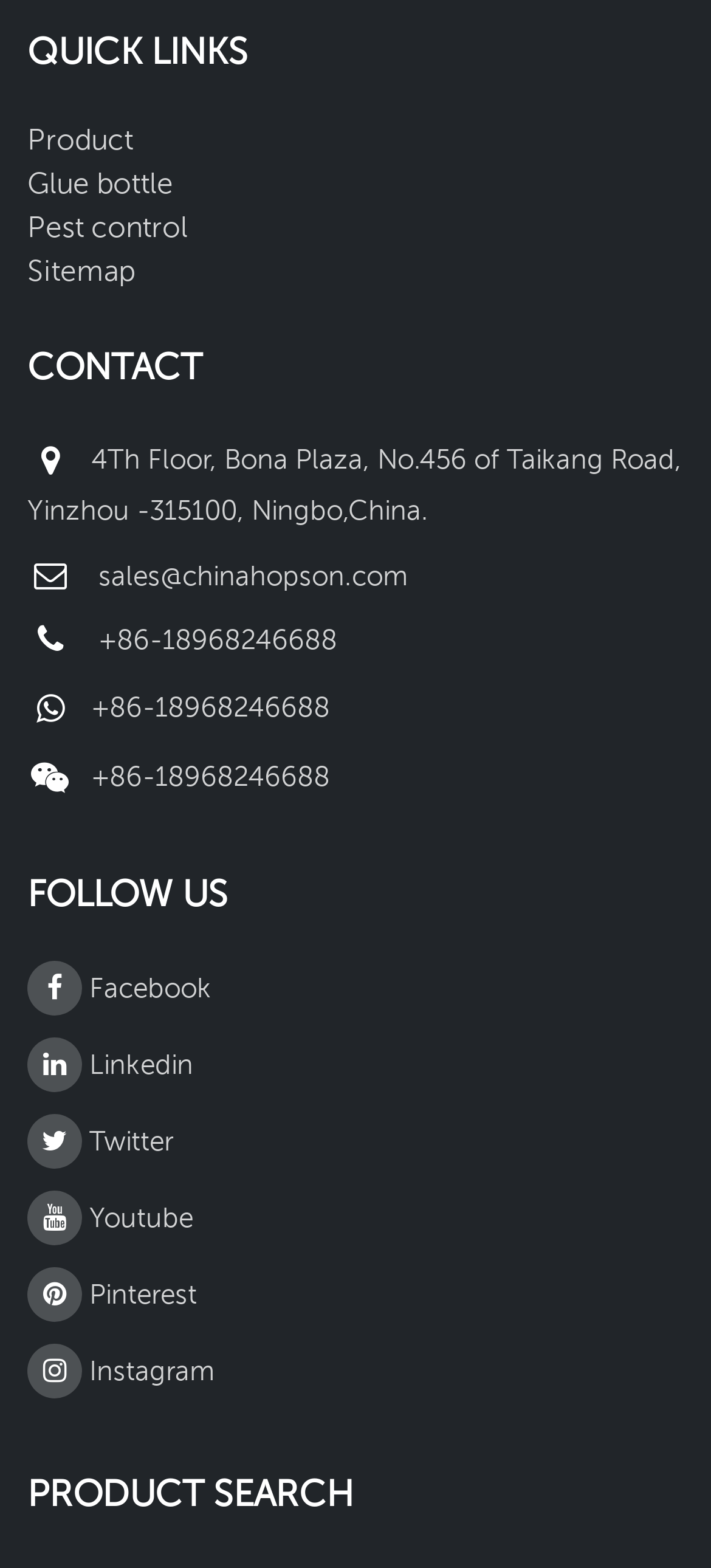Kindly provide the bounding box coordinates of the section you need to click on to fulfill the given instruction: "Contact us through email".

[0.128, 0.356, 0.574, 0.377]